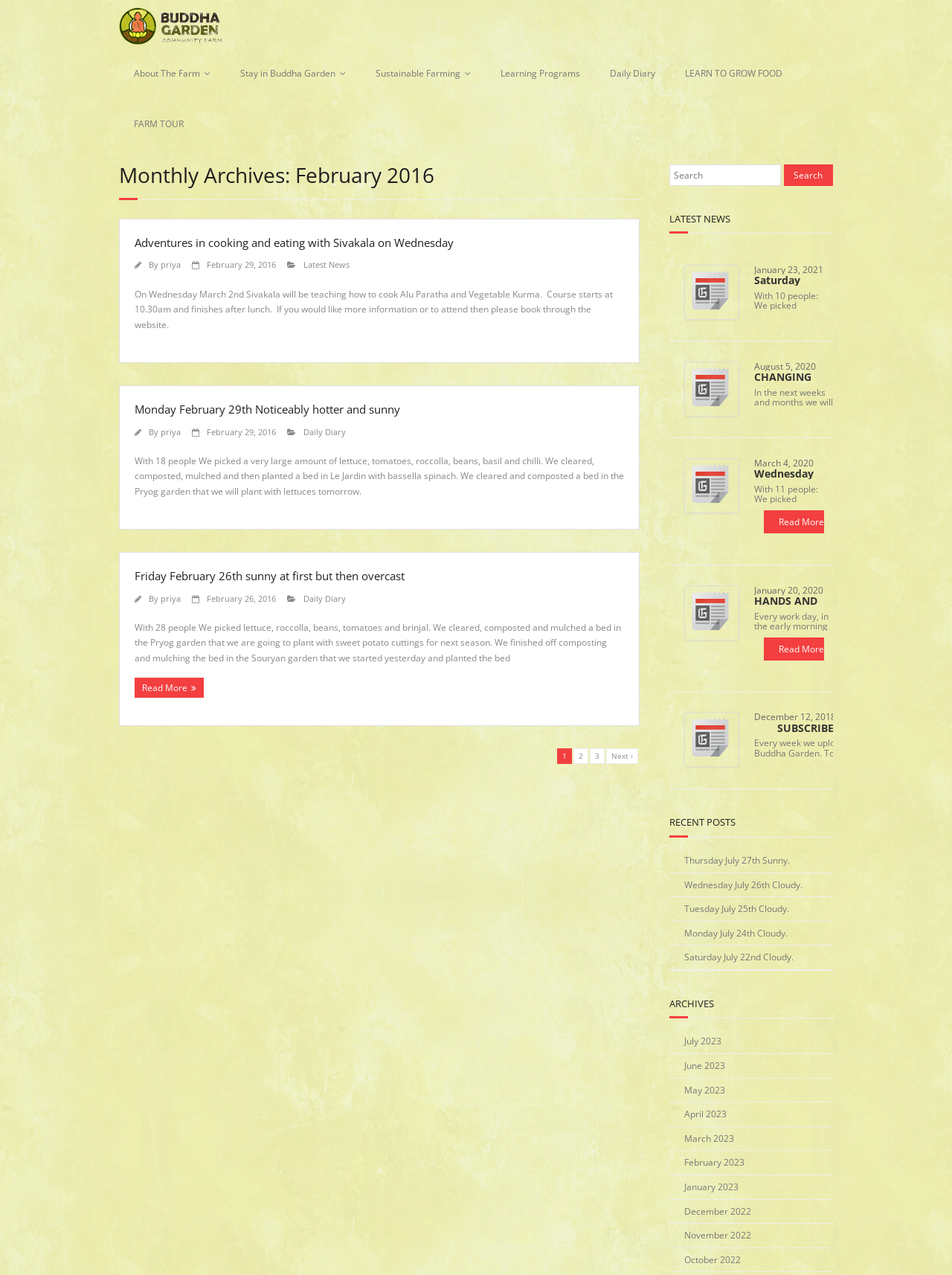Please identify the webpage's heading and generate its text content.

Monthly Archives: February 2016